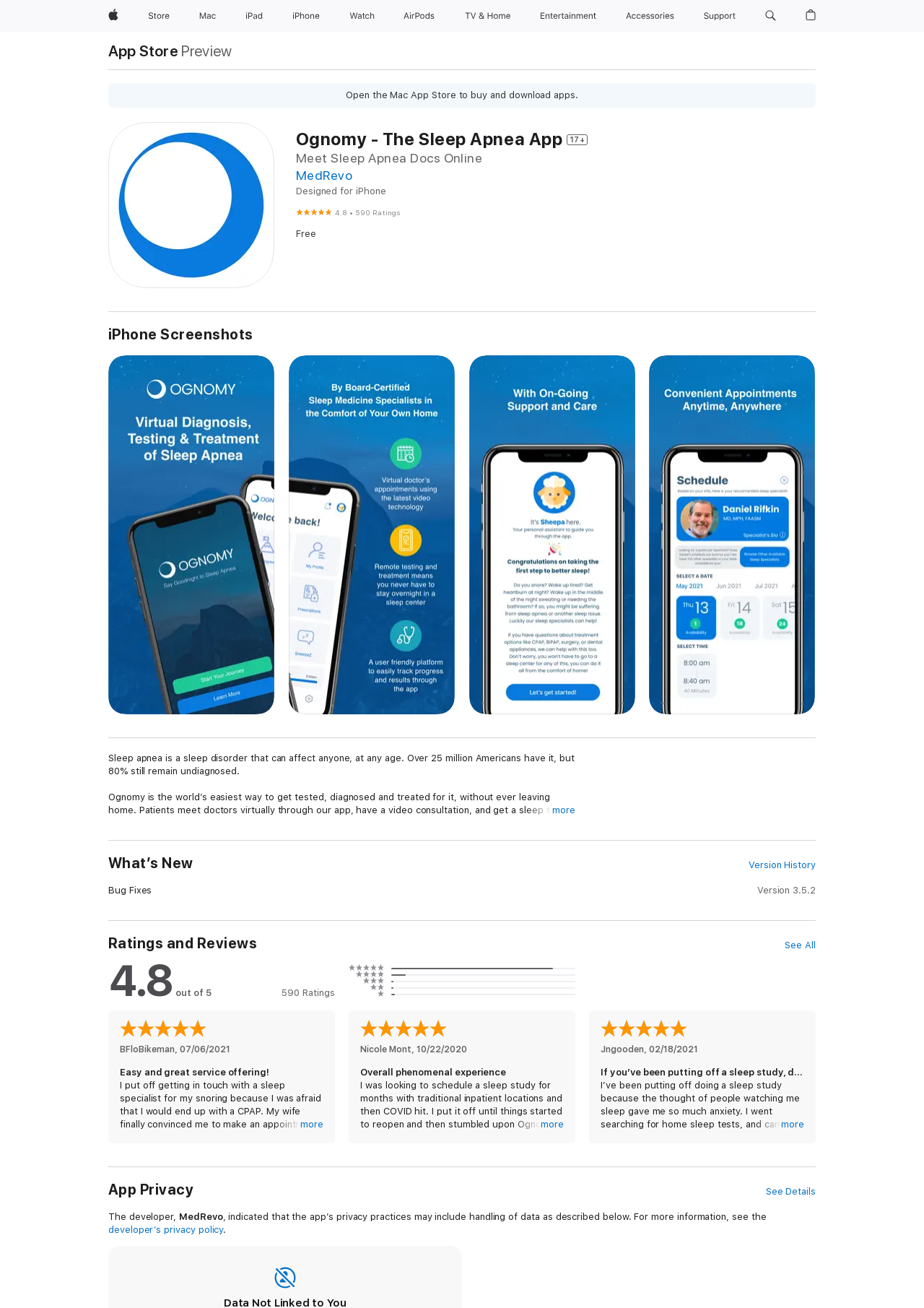Please provide the bounding box coordinates for the element that needs to be clicked to perform the following instruction: "Open the App Store". The coordinates should be given as four float numbers between 0 and 1, i.e., [left, top, right, bottom].

[0.117, 0.033, 0.193, 0.045]